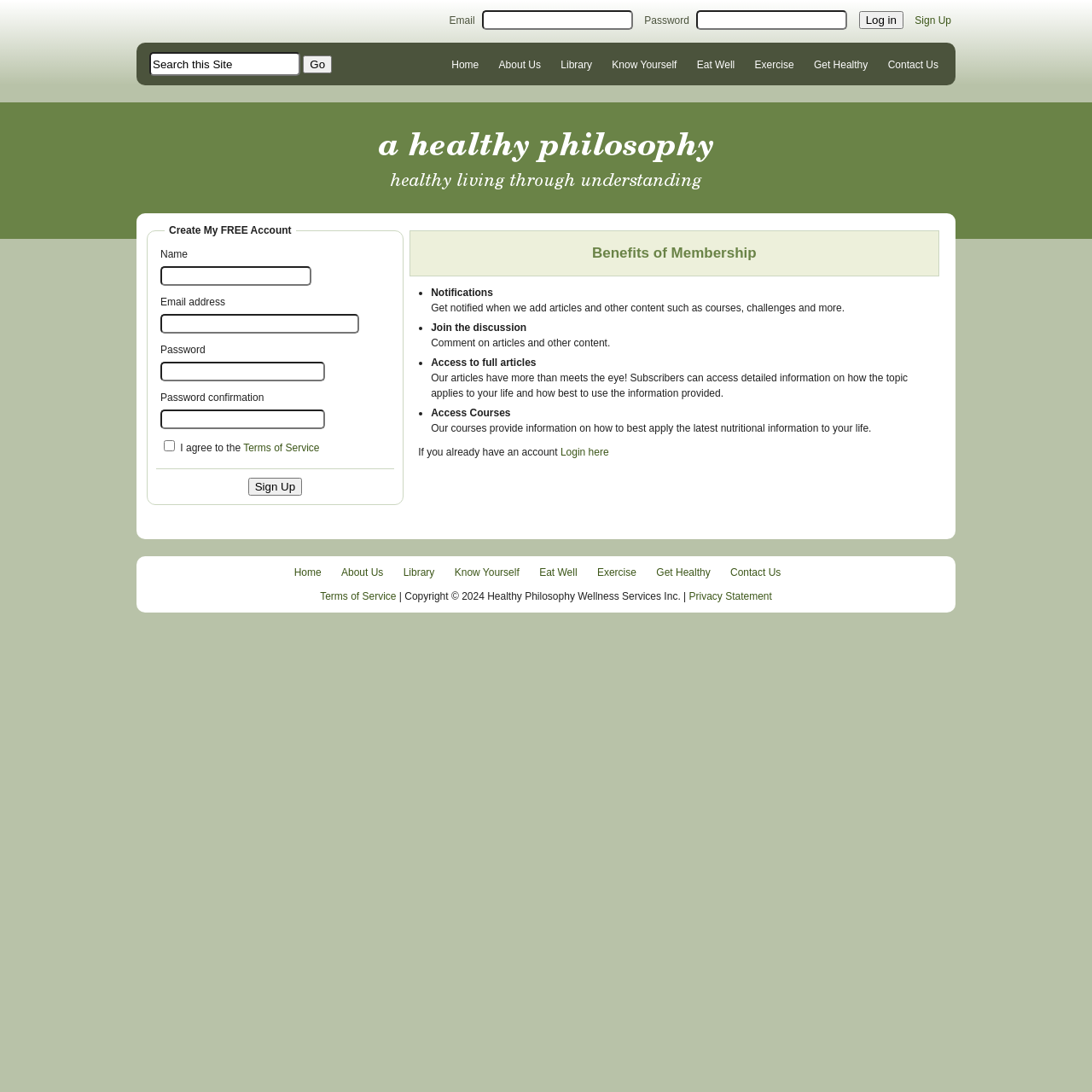Specify the bounding box coordinates of the area to click in order to execute this command: 'Search this Site'. The coordinates should consist of four float numbers ranging from 0 to 1, and should be formatted as [left, top, right, bottom].

[0.278, 0.05, 0.304, 0.067]